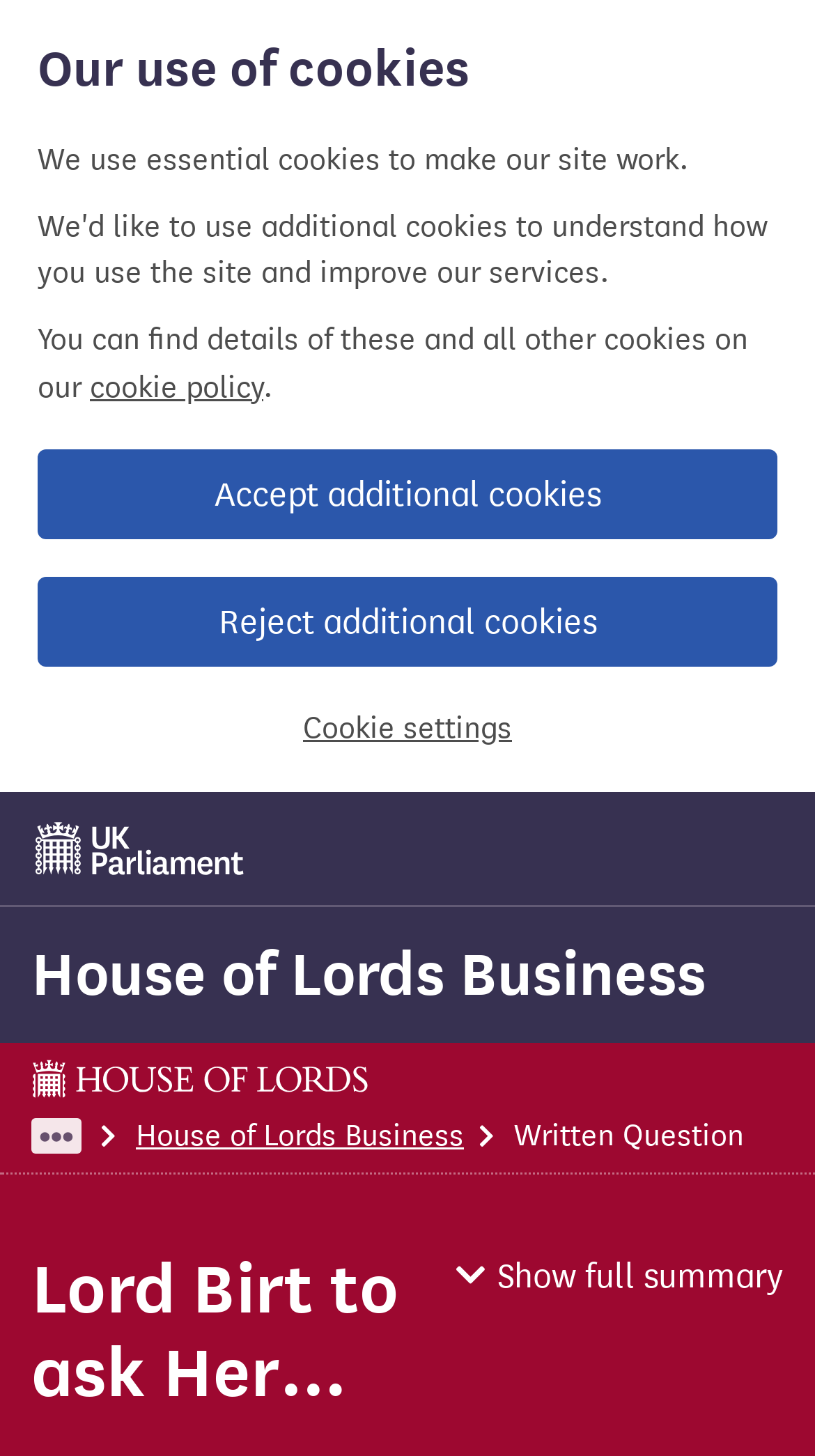Using the given element description, provide the bounding box coordinates (top-left x, top-left y, bottom-right x, bottom-right y) for the corresponding UI element in the screenshot: Business

[0.344, 0.768, 0.49, 0.793]